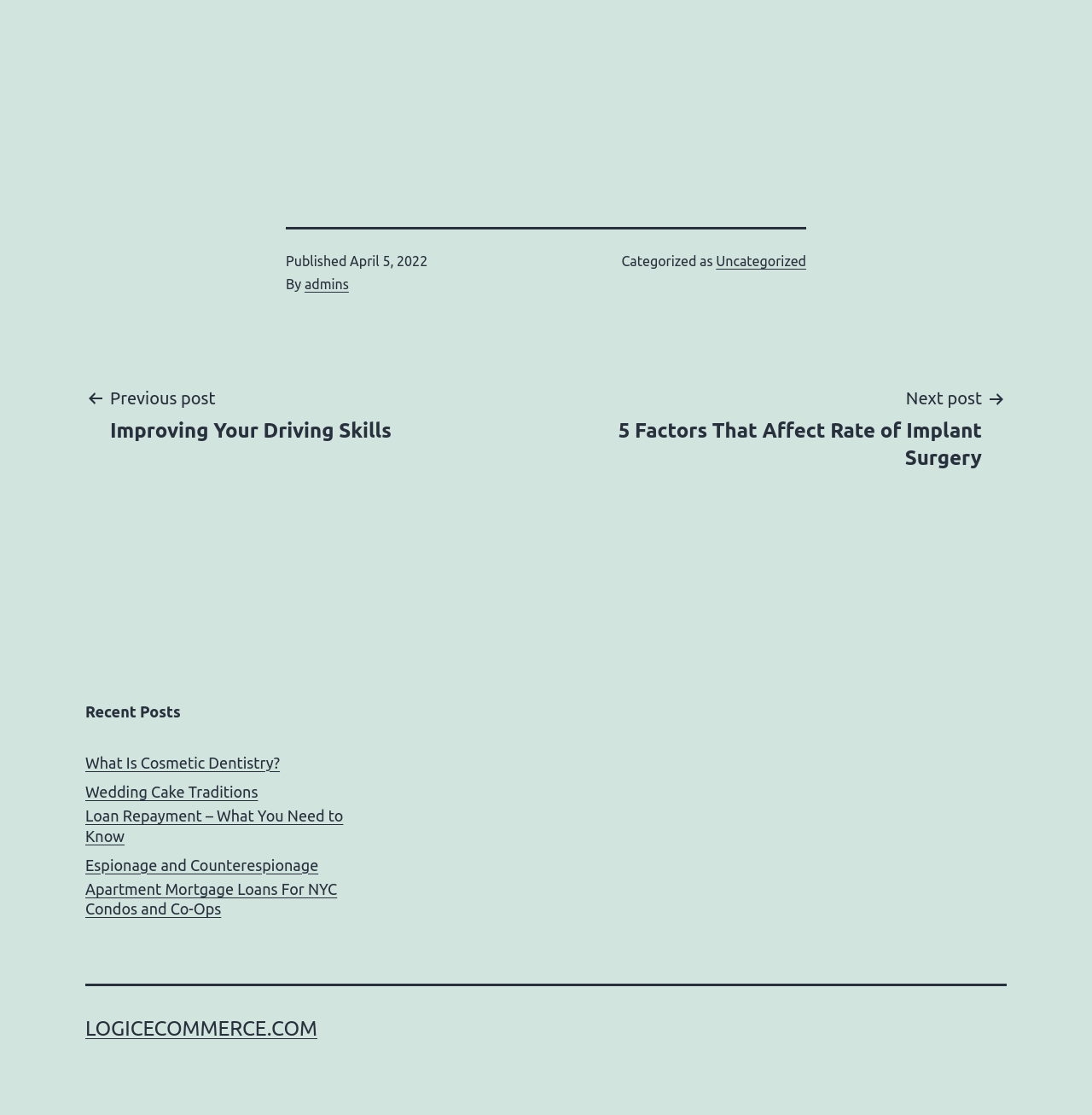From the image, can you give a detailed response to the question below:
What is the title of the previous post?

I looked at the navigation section and found the link 'Previous post Improving Your Driving Skills', which indicates the title of the previous post.